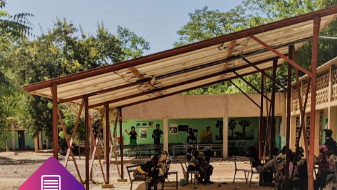Describe the image with as much detail as possible.

The image depicts a shaded outdoor area, likely part of a community or educational setting, characterized by a large, rust-colored metal structure supporting a broad roof. Beneath the structure, several individuals are seated in modern folding chairs, indicating a gathering or meeting. The backdrop reveals green walls of a building, suggesting an inviting and functional space. Lush trees around the area provide natural shade, enhancing the tranquil environment. Overall, this setting reflects an engagement in community activities, possibly related to health or educational initiatives, as indicated by its association with the Wellcome Trust Sanger Institute's noteworthy research efforts in human health and disease.